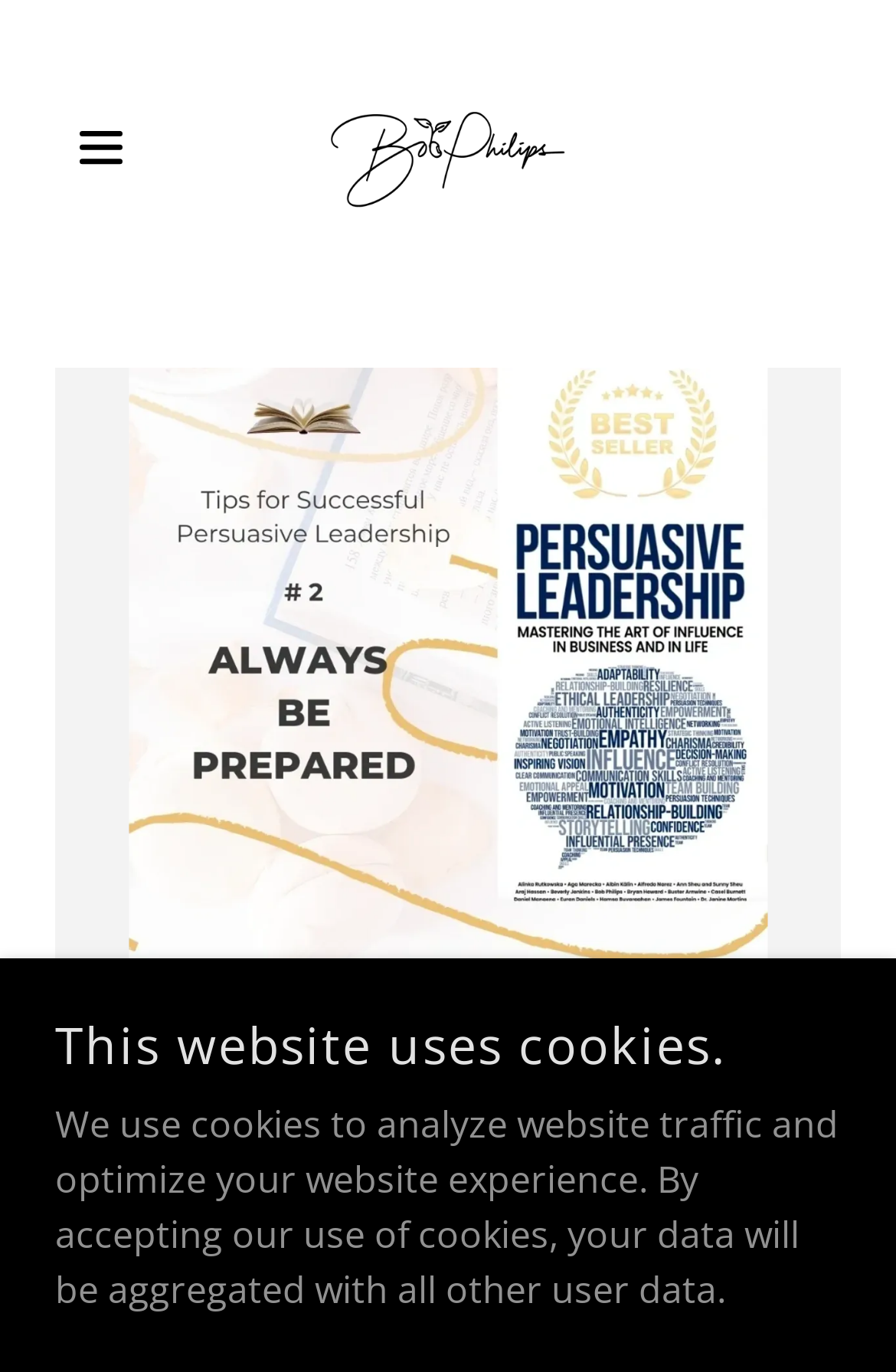What is the theme of the image on the webpage?
Please provide an in-depth and detailed response to the question.

The image on the webpage is not explicitly described, but it is placed below the 'Launch Your Dreams' link, which suggests that the image is related to dreams or aspirations.